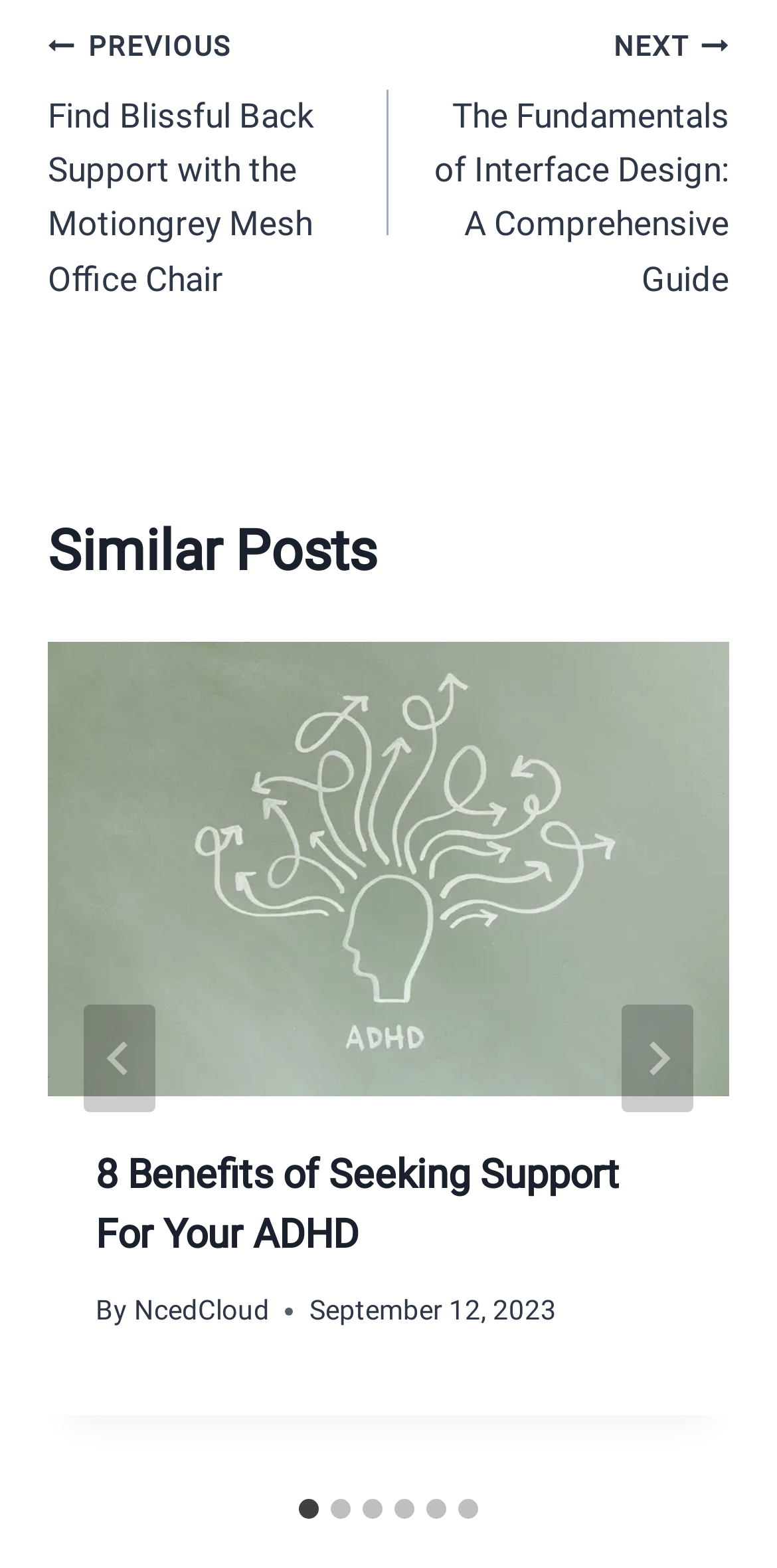Who is the author of the first similar post?
Please provide a comprehensive answer based on the details in the screenshot.

I examined the first article element in the 'Posts' region and found the link element with the text 'NcedCloud', which is likely the author of the post.